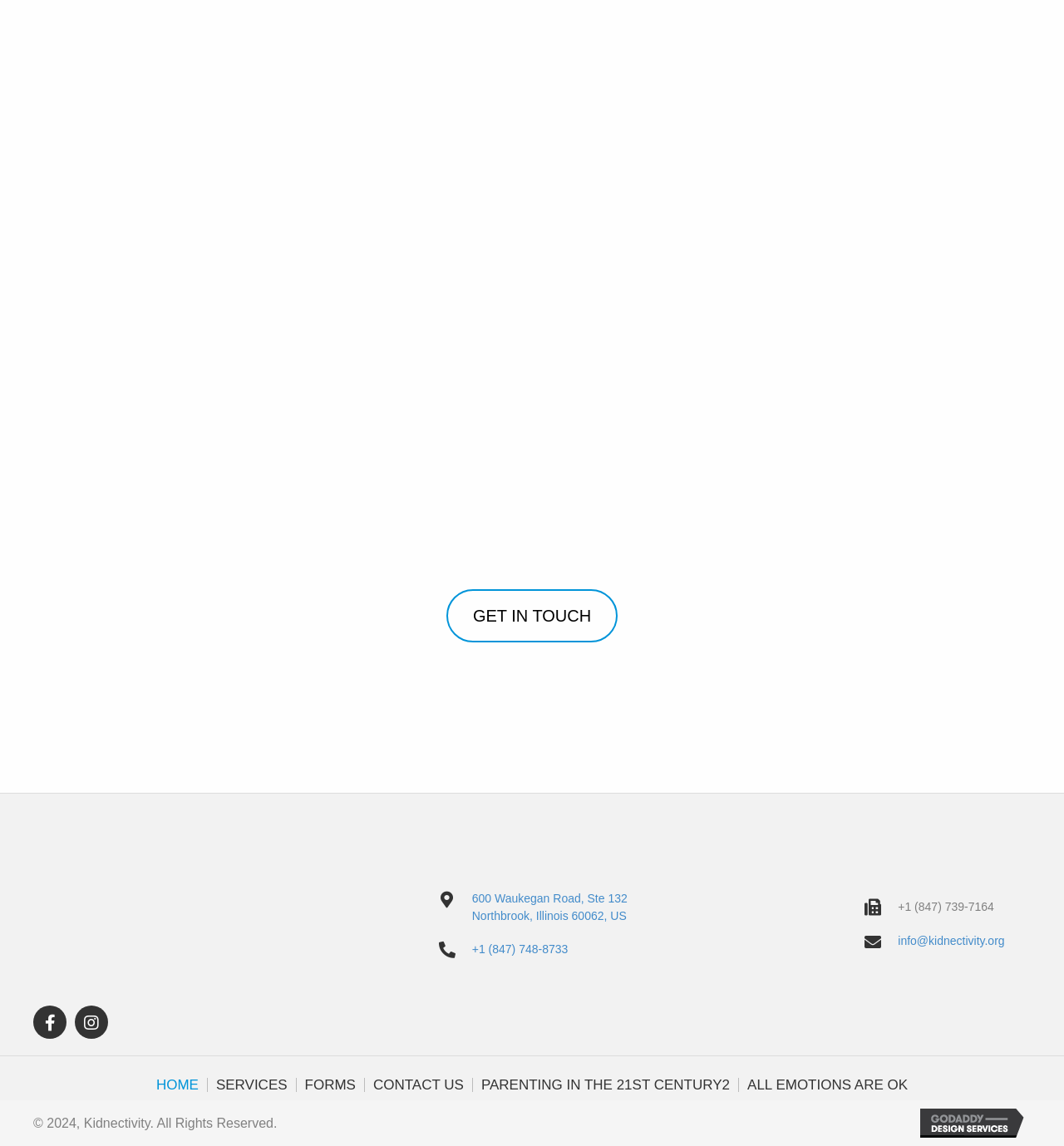For the following element description, predict the bounding box coordinates in the format (top-left x, top-left y, bottom-right x, bottom-right y). All values should be floating point numbers between 0 and 1. Description: All Emotions Are Ok

[0.695, 0.941, 0.861, 0.953]